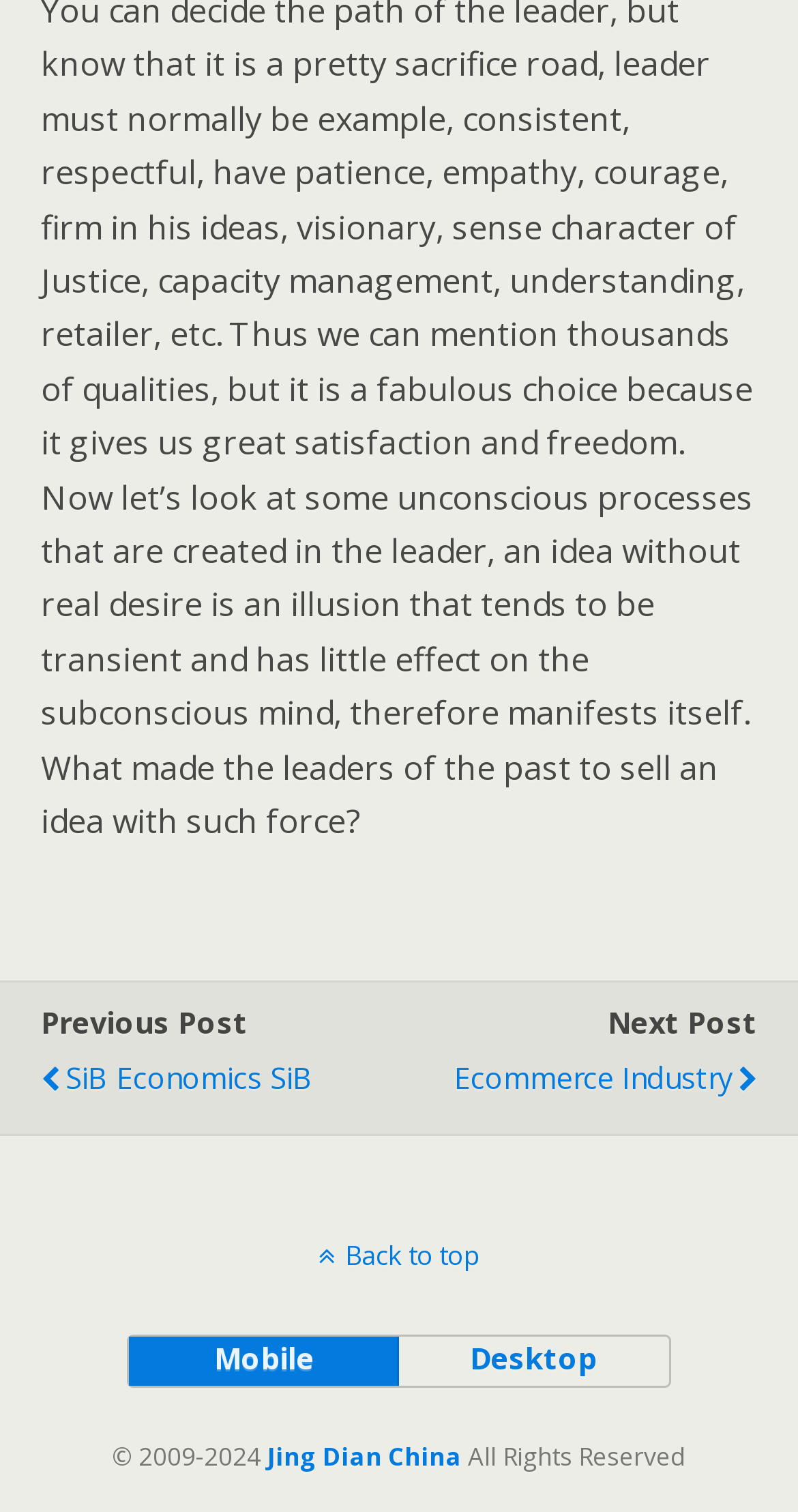Determine the bounding box coordinates of the UI element described by: "aria-label="Advertisement" name="aswift_1" title="Advertisement"".

None